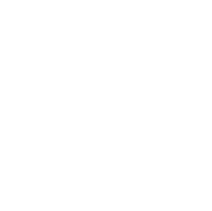Who is the target audience of the video?
From the details in the image, provide a complete and detailed answer to the question.

The image features visual elements that are likely to attract viewers interested in workout routines, motivational content, or training tips, which suggests that the target audience of the video is individuals who are interested in fitness and want to gain insights or inspiration for their own fitness journeys.